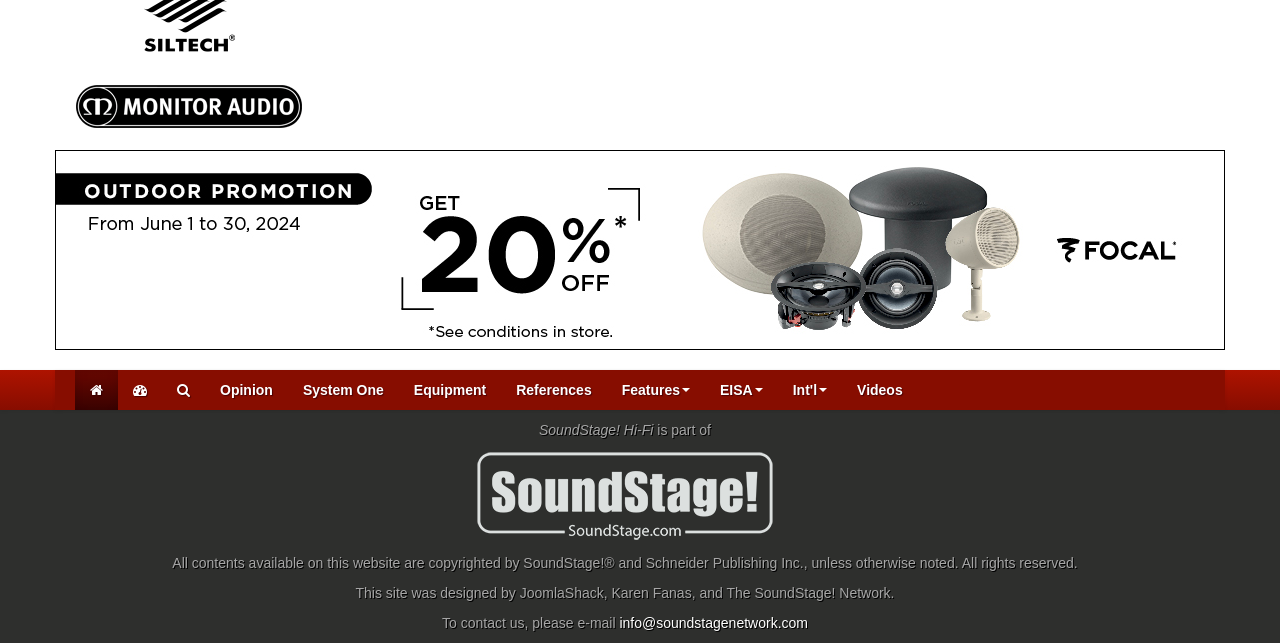Please identify the bounding box coordinates of the element that needs to be clicked to execute the following command: "Contact us via email". Provide the bounding box using four float numbers between 0 and 1, formatted as [left, top, right, bottom].

[0.484, 0.956, 0.631, 0.981]